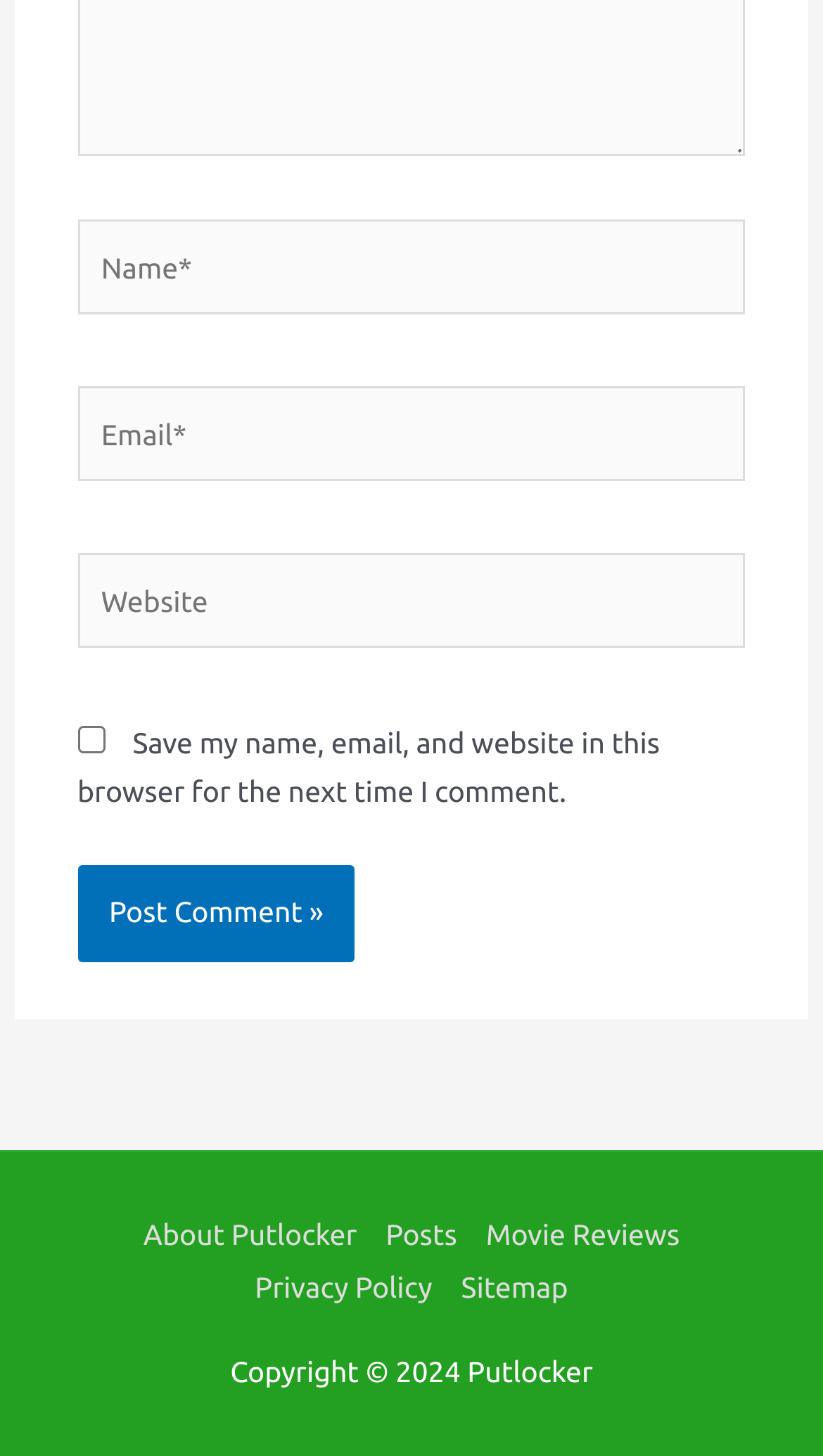Look at the image and answer the question in detail:
What is the copyright year?

The copyright year is 2024, as indicated by the StaticText element with the text 'Copyright © 2024'.